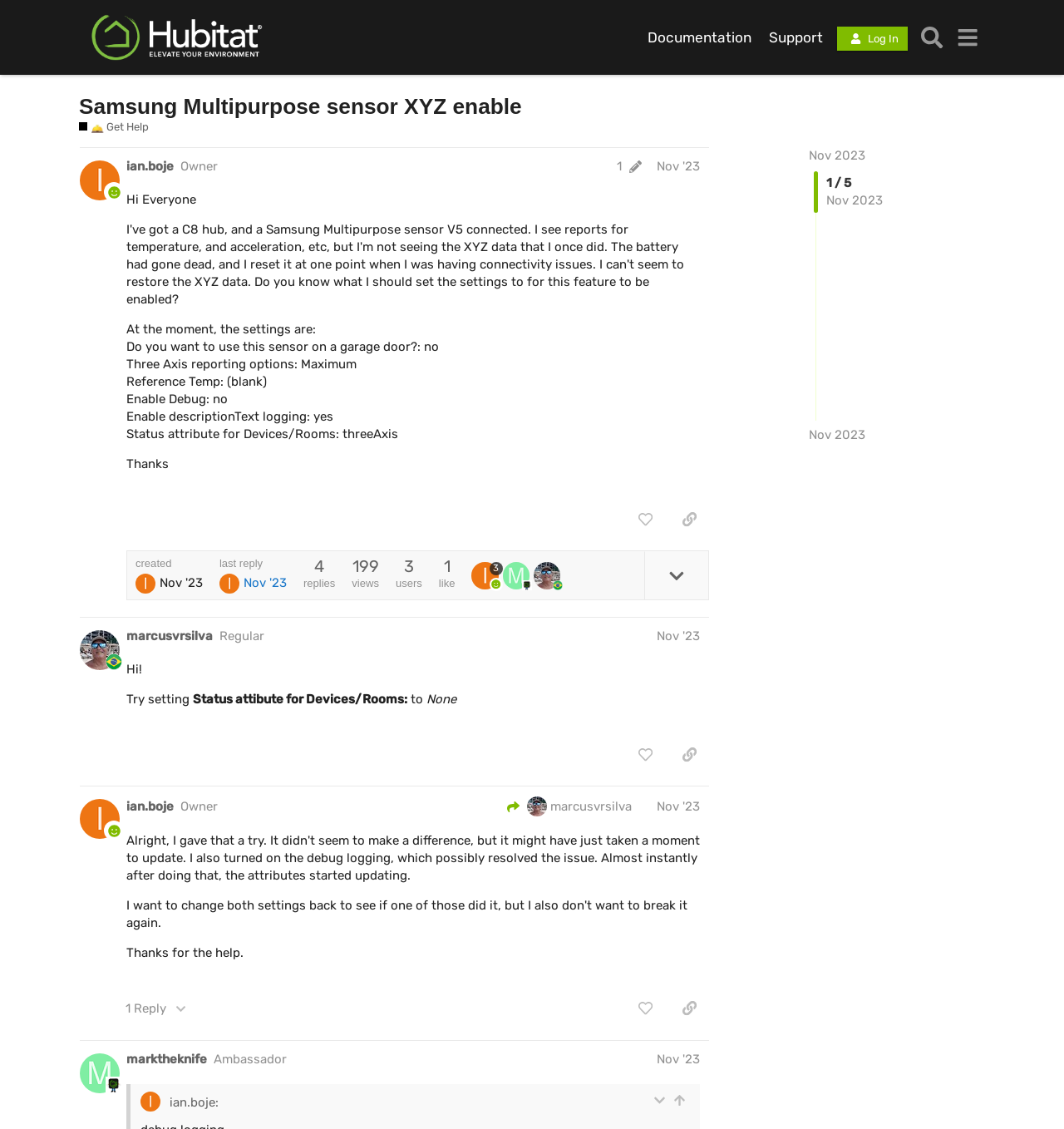Highlight the bounding box coordinates of the element that should be clicked to carry out the following instruction: "Get help". The coordinates must be given as four float numbers ranging from 0 to 1, i.e., [left, top, right, bottom].

[0.074, 0.106, 0.14, 0.12]